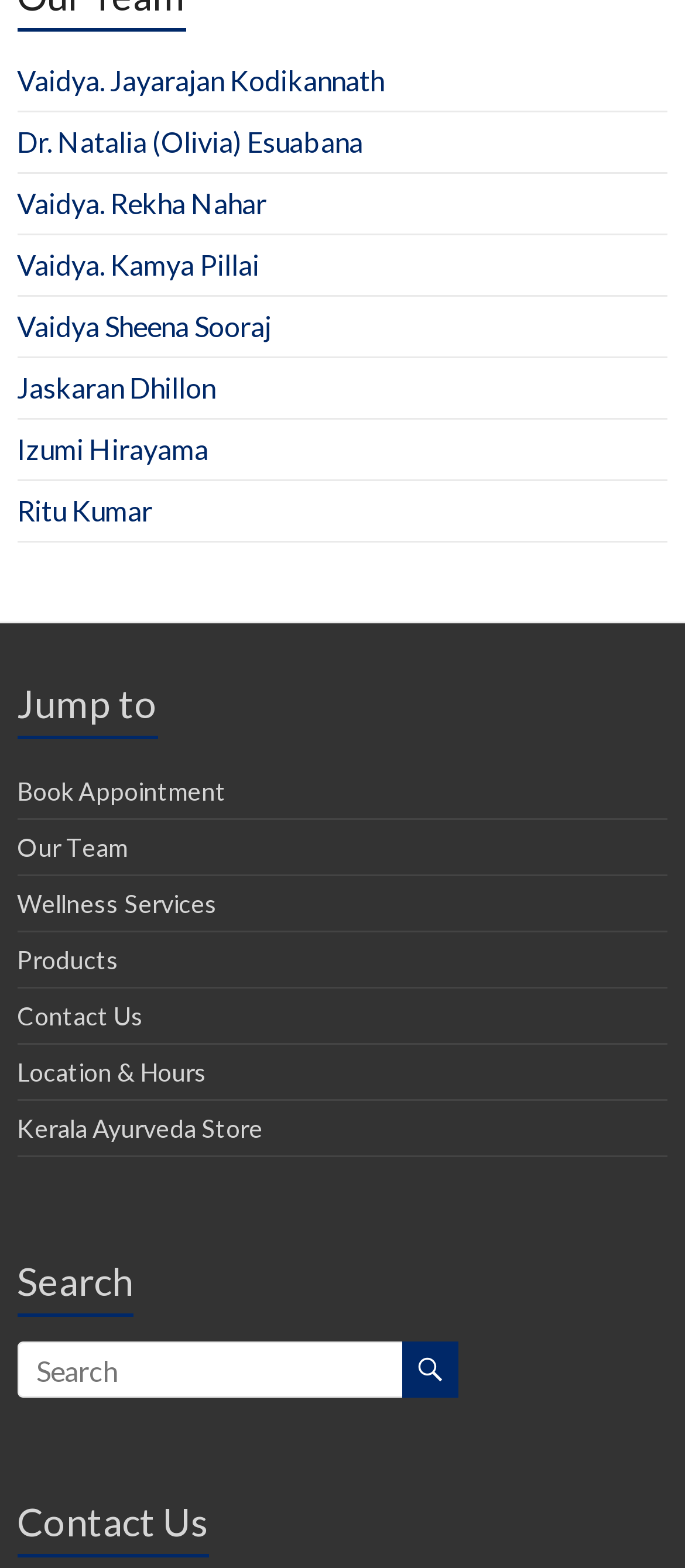Please determine the bounding box coordinates of the element to click on in order to accomplish the following task: "log in to account". Ensure the coordinates are four float numbers ranging from 0 to 1, i.e., [left, top, right, bottom].

None